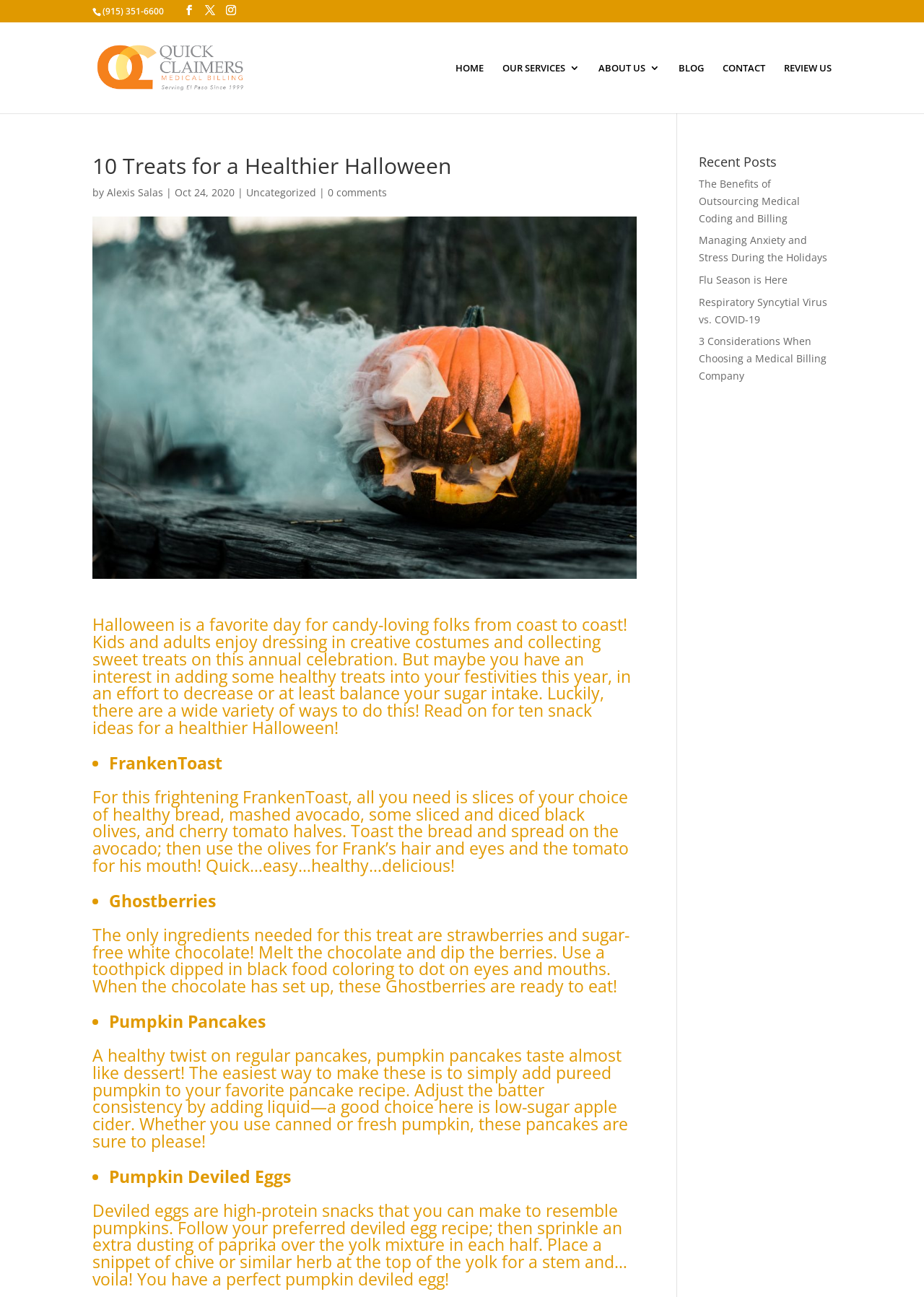Answer the following query concisely with a single word or phrase:
What is the author of the article?

Alexis Salas